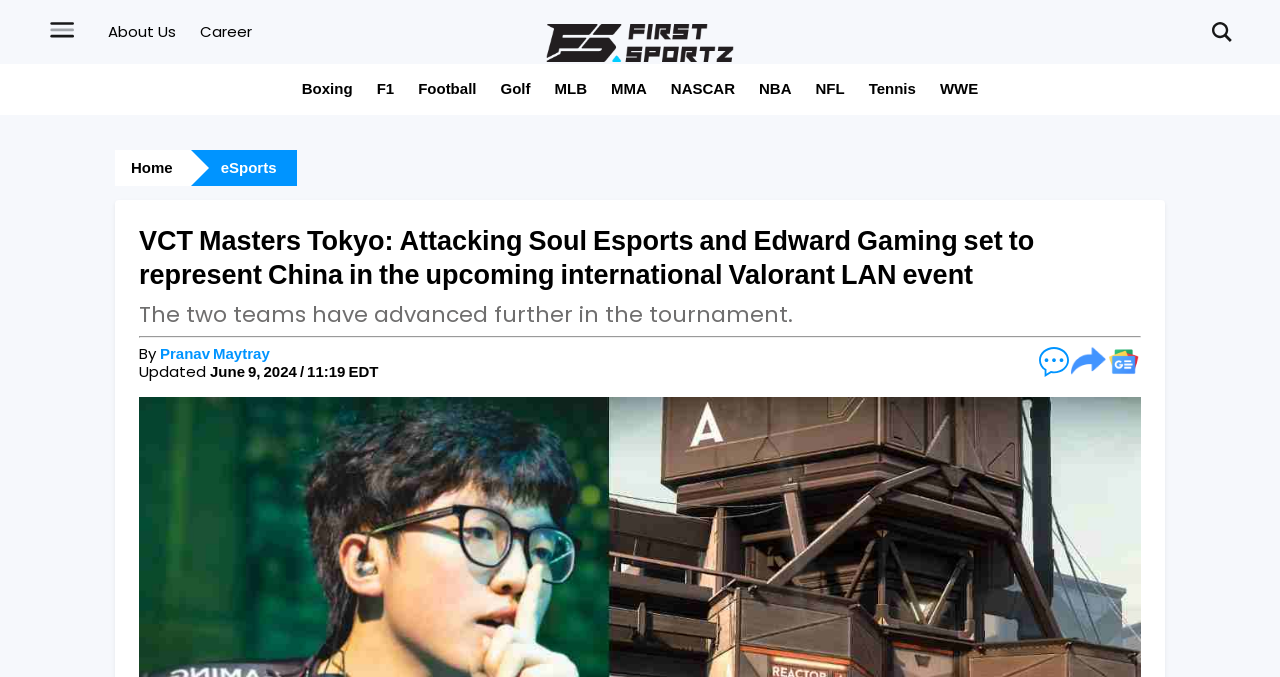Use one word or a short phrase to answer the question provided: 
What is the author of the article?

Pranav Maytray